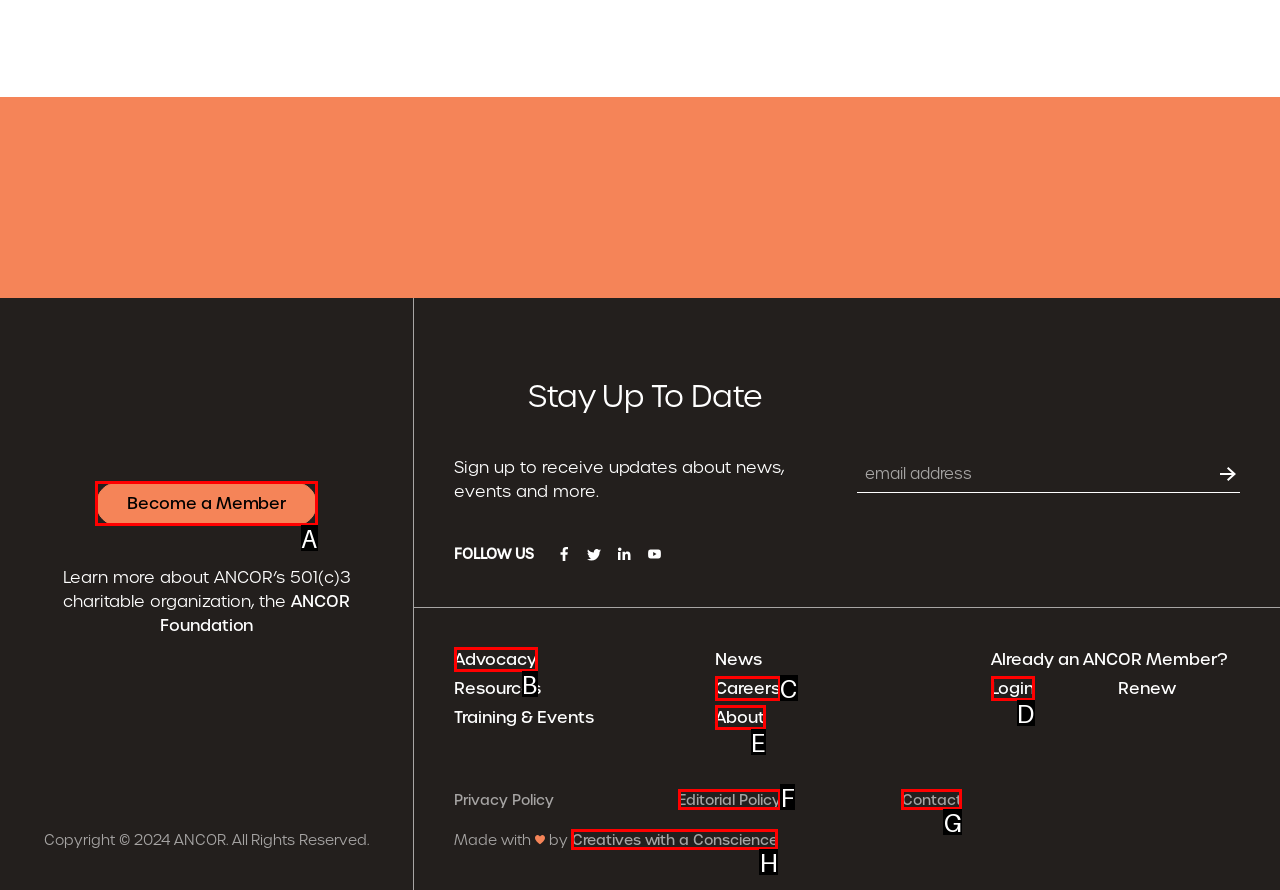Using the description: Free Handmade Peach Soap Sample, find the corresponding HTML element. Provide the letter of the matching option directly.

None